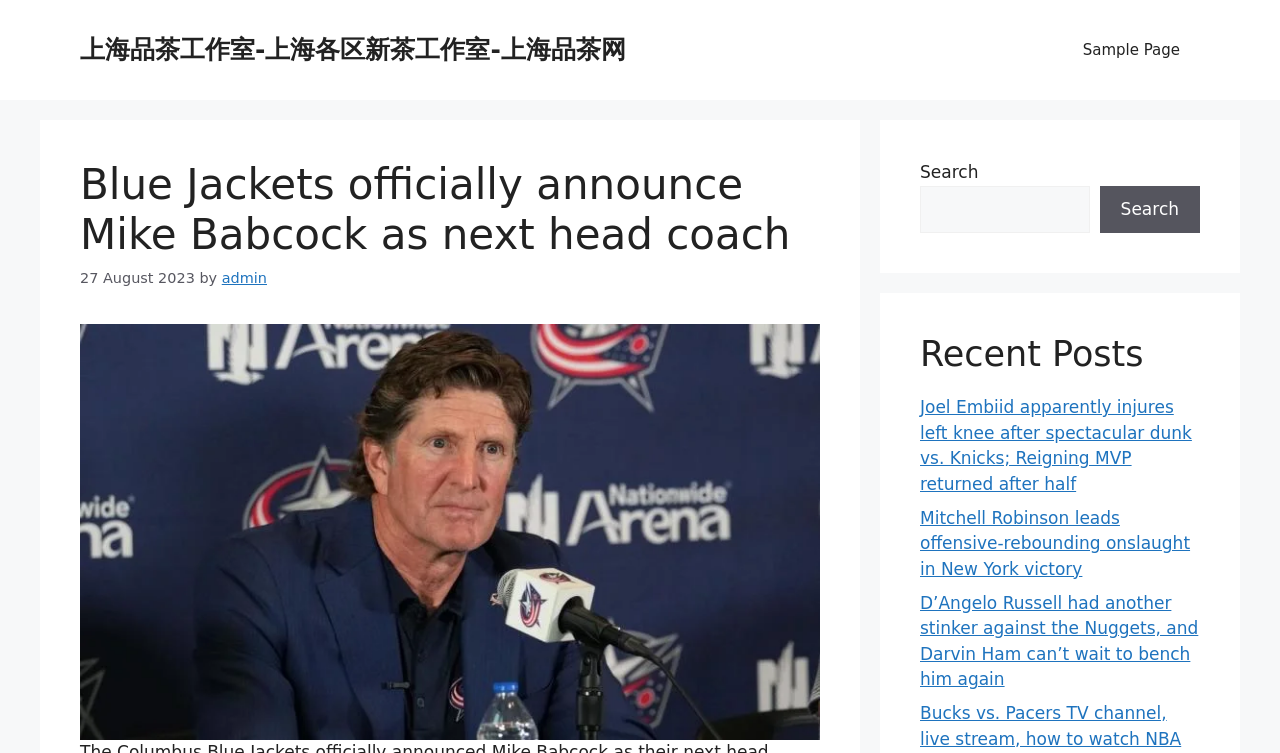Determine the bounding box coordinates of the clickable area required to perform the following instruction: "Search for something". The coordinates should be represented as four float numbers between 0 and 1: [left, top, right, bottom].

[0.719, 0.246, 0.851, 0.309]